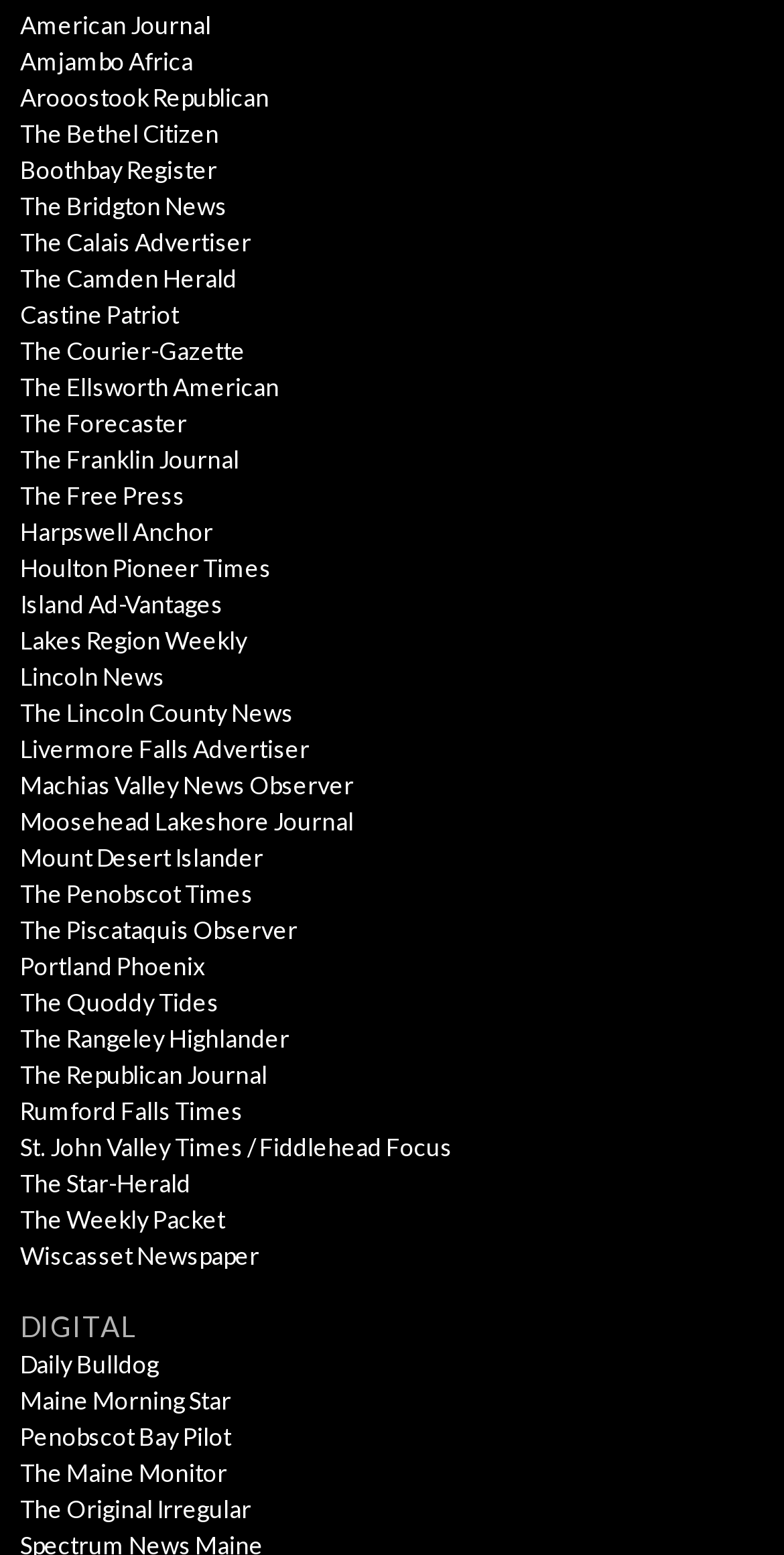What is the first newspaper listed?
Look at the image and respond with a one-word or short phrase answer.

American Journal